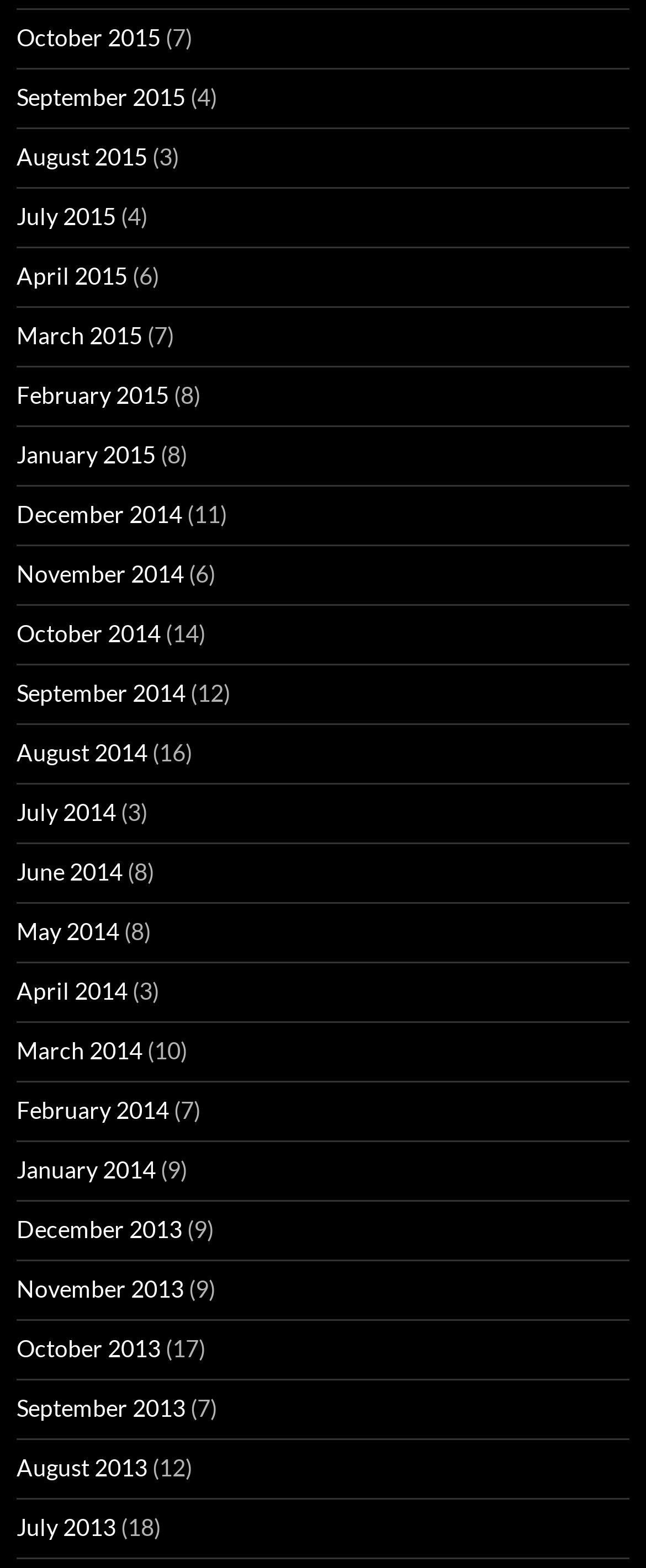Please reply to the following question using a single word or phrase: 
What is the month with the most links?

October